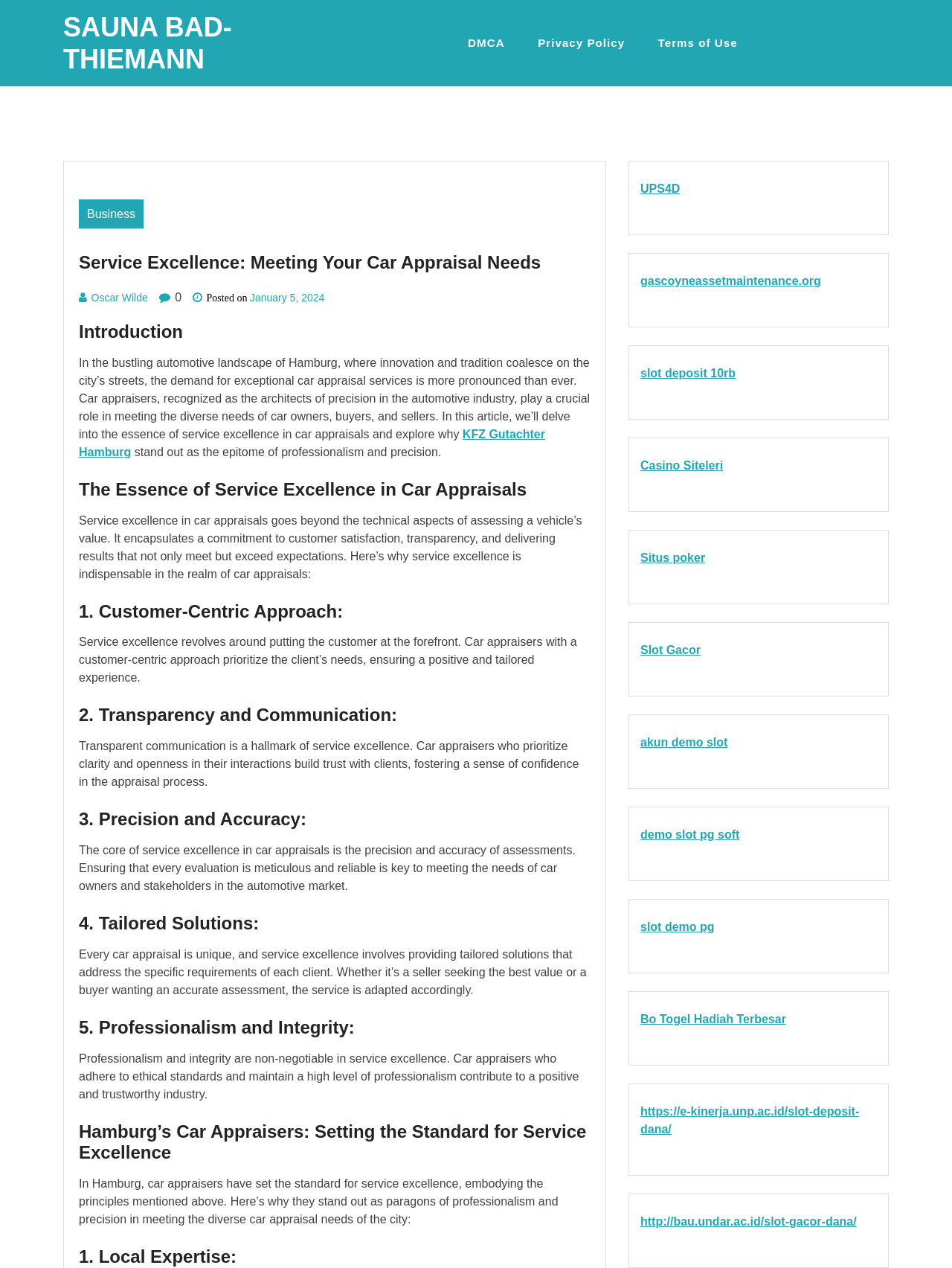Using details from the image, please answer the following question comprehensively:
What is the name of the company providing car appraisal services?

The company name is mentioned in the heading 'SAUNA BAD-THIEMANN' and also in the link 'SAUNA BAD-THIEMANN' which suggests that it is the company providing car appraisal services.